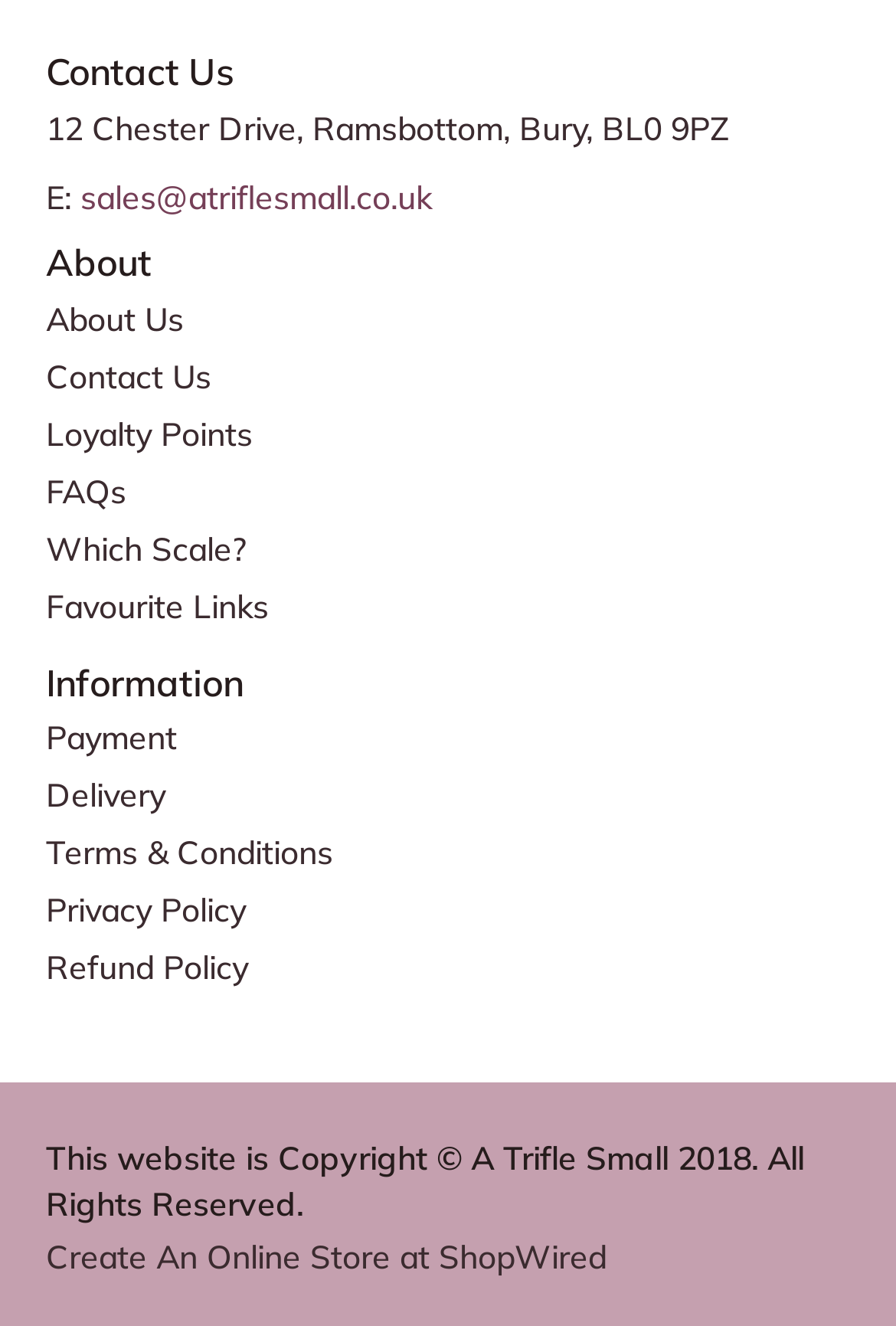What is the name of the platform used to create an online store?
Your answer should be a single word or phrase derived from the screenshot.

ShopWired